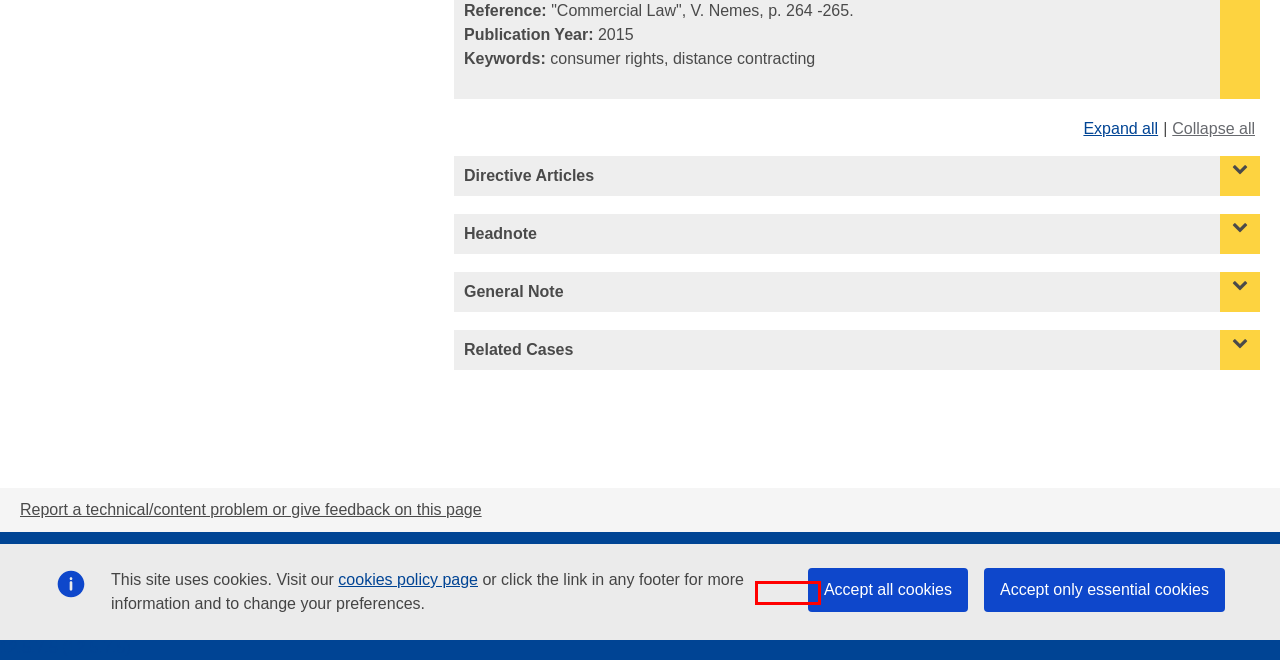You have received a screenshot of a webpage with a red bounding box indicating a UI element. Please determine the most fitting webpage description that matches the new webpage after clicking on the indicated element. The choices are:
A. European e-Justice Portal - Legal notice
B. European e-Justice Portal - Sitemap
C. European e-Justice Portal - Accessibility statement
D. European e-Justice Portal - Recent updates
E. European e-Justice Portal - Your feedback
F. European e-Justice Portal - Privacy policy
G. Use of cookies on our websites | European Union
H. European e-Justice Portal - Brexit notice

B